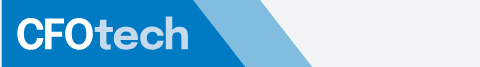Describe all significant details and elements found in the image.

The image prominently features the logo of CFOtech Asia, a platform dedicated to delivering technology news specifically tailored for Chief Financial Officers (CFOs) and financial decision-makers. The logo is presented in a sleek and modern design, utilizing a combination of bold blue and lighter blue tones, reflecting a professional and tech-oriented brand identity. This visual element serves to establish the site's focus on providing valuable insights and resources relevant to finance and technology sectors, reinforcing its commitment to serving a niche audience in the financial community.